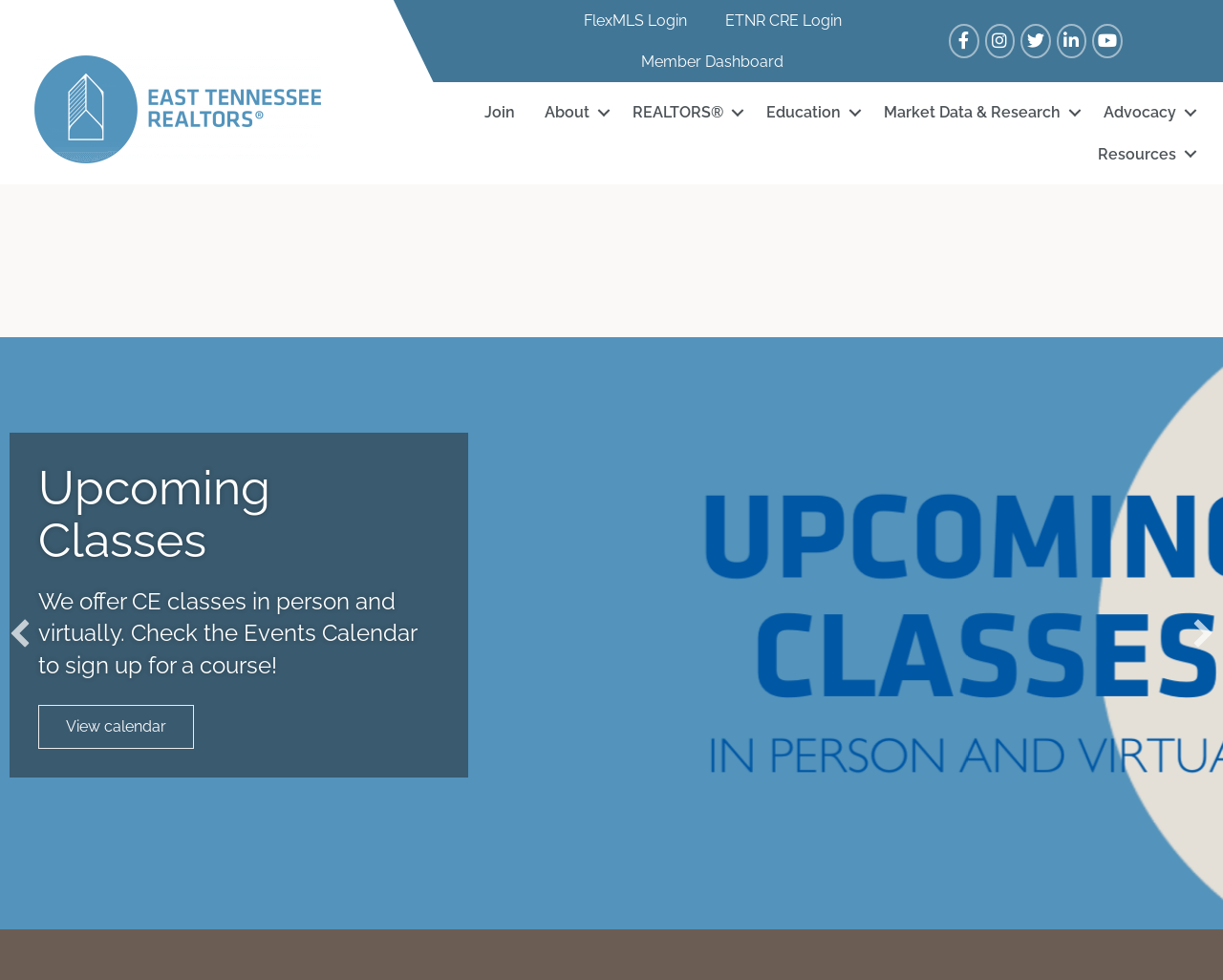What is the purpose of the 'View calendar' button?
Please describe in detail the information shown in the image to answer the question.

The 'View calendar' button is likely used to view the Events Calendar, where I can sign up for a course, as mentioned in the section about upcoming classes.